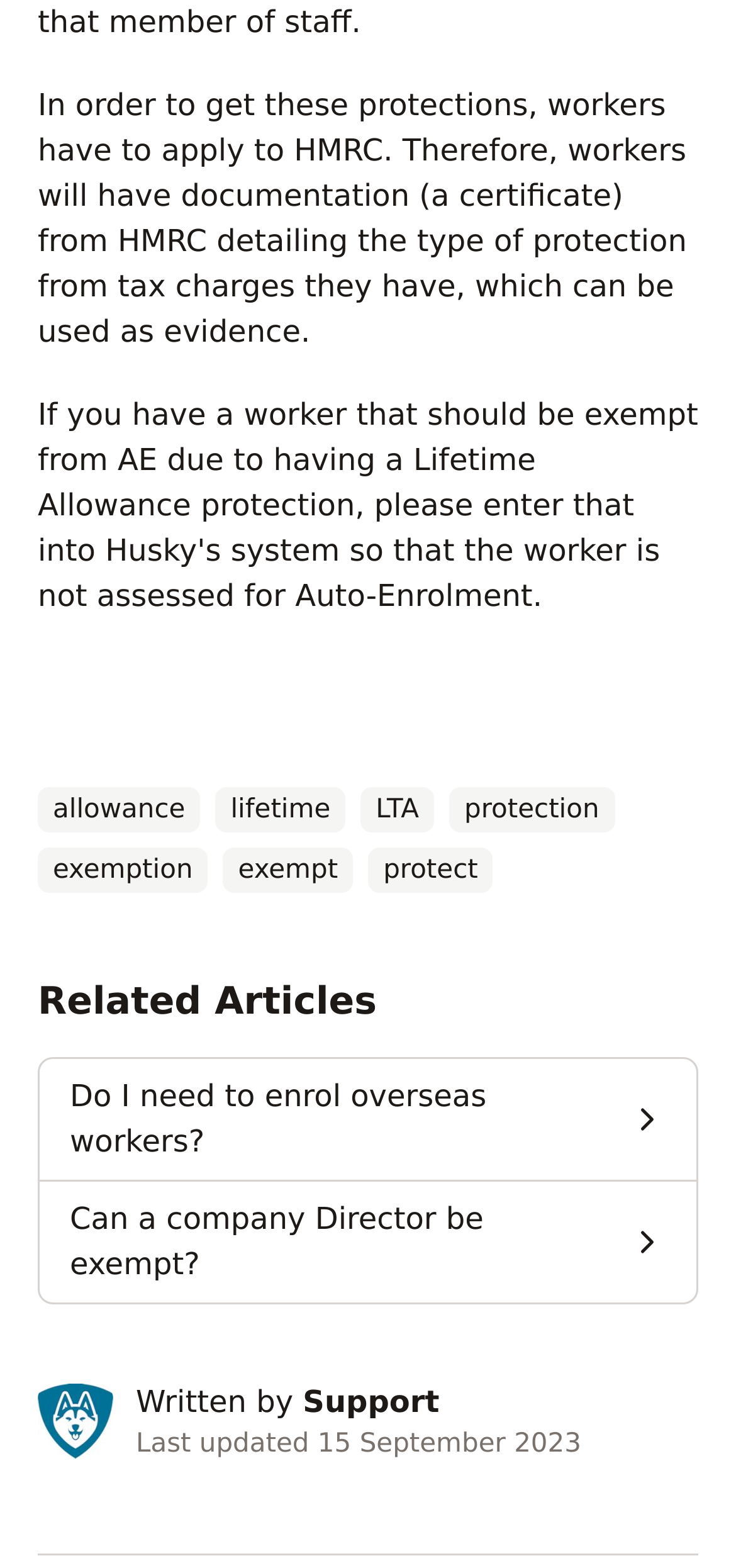Who wrote the article?
From the screenshot, supply a one-word or short-phrase answer.

Not specified